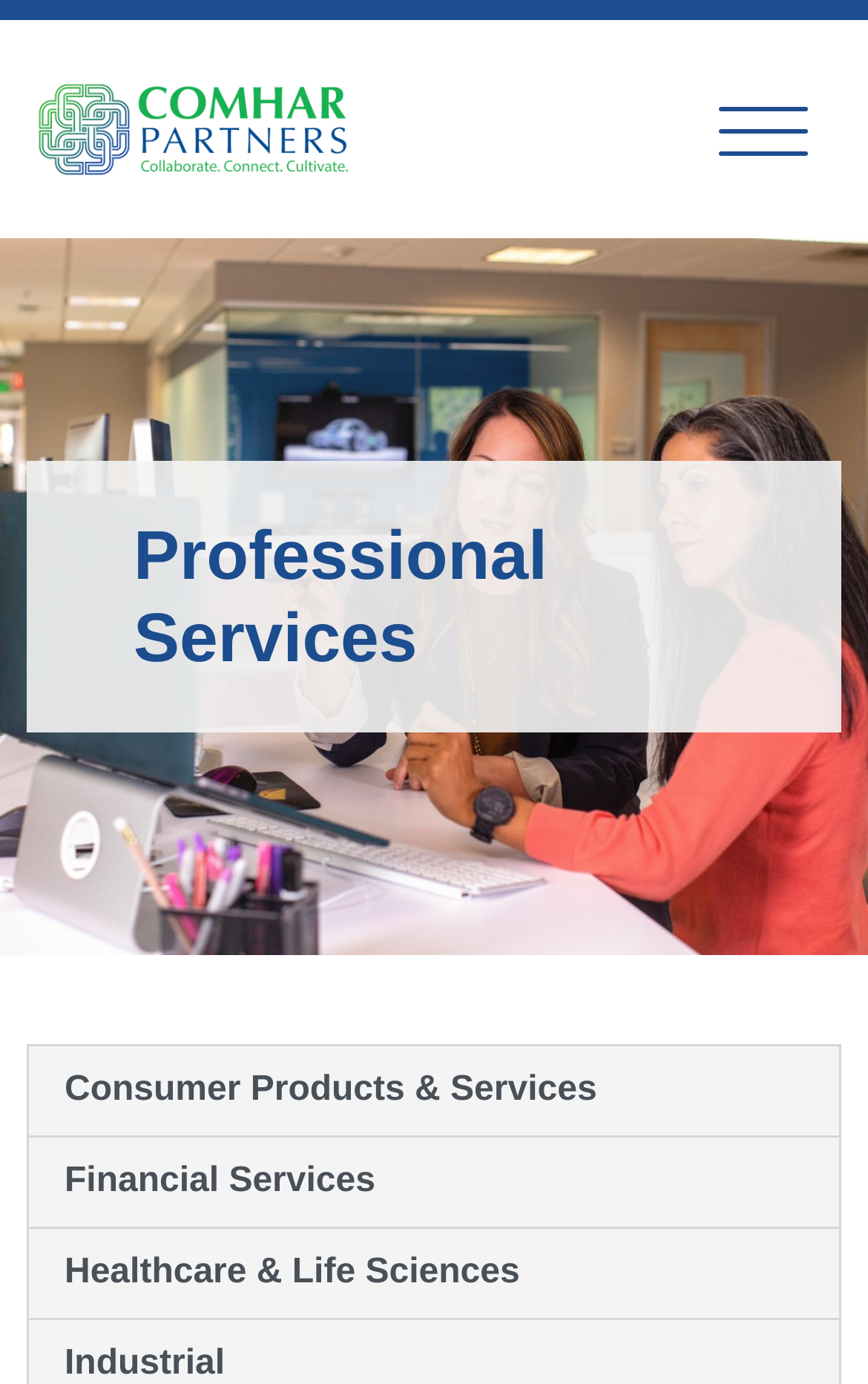Given the description Industrial, predict the bounding box coordinates of the UI element. Ensure the coordinates are in the format (top-left x, top-left y, bottom-right x, bottom-right y) and all values are between 0 and 1.

[0.074, 0.972, 0.259, 0.999]